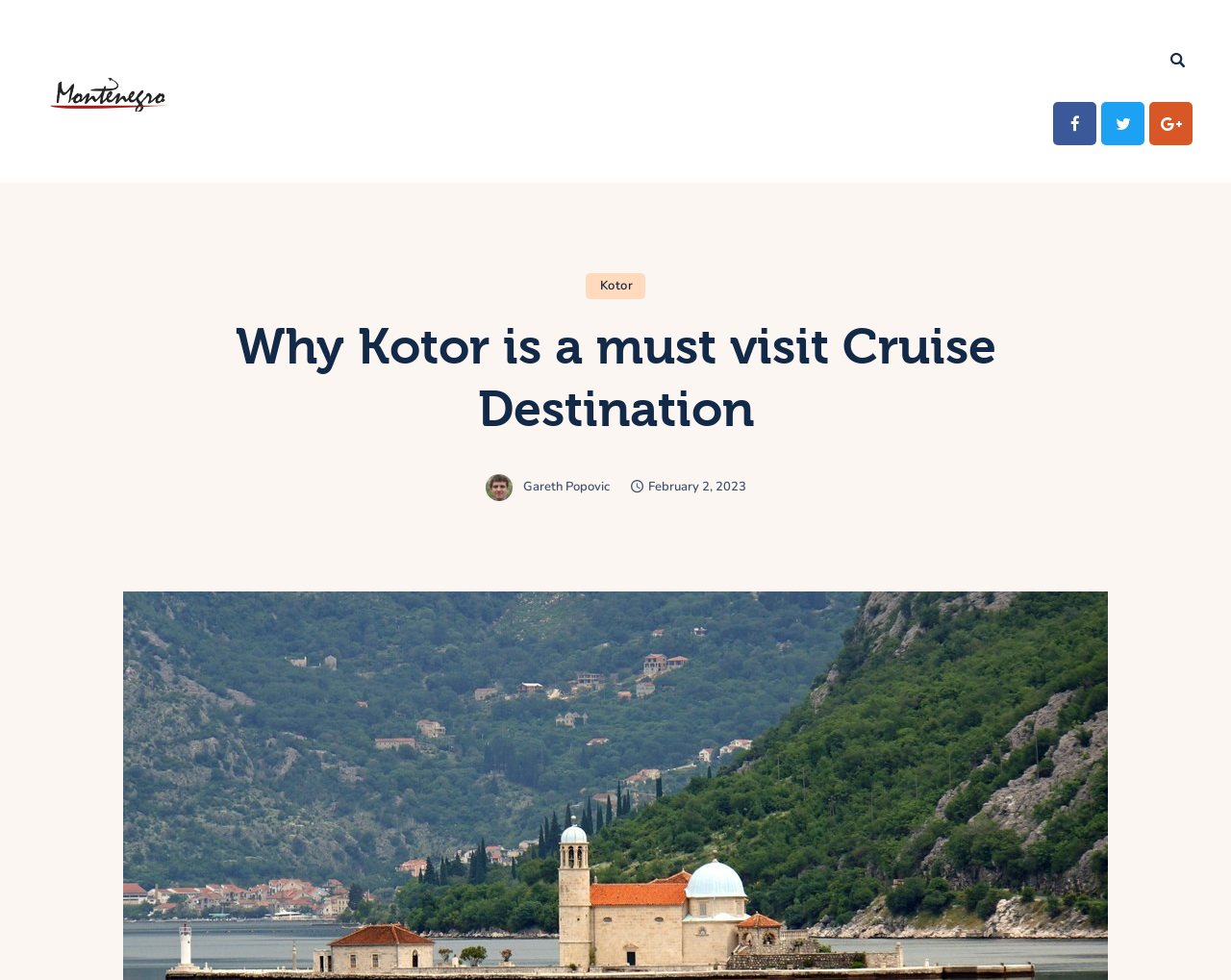Locate the bounding box coordinates of the element you need to click to accomplish the task described by this instruction: "View News".

None